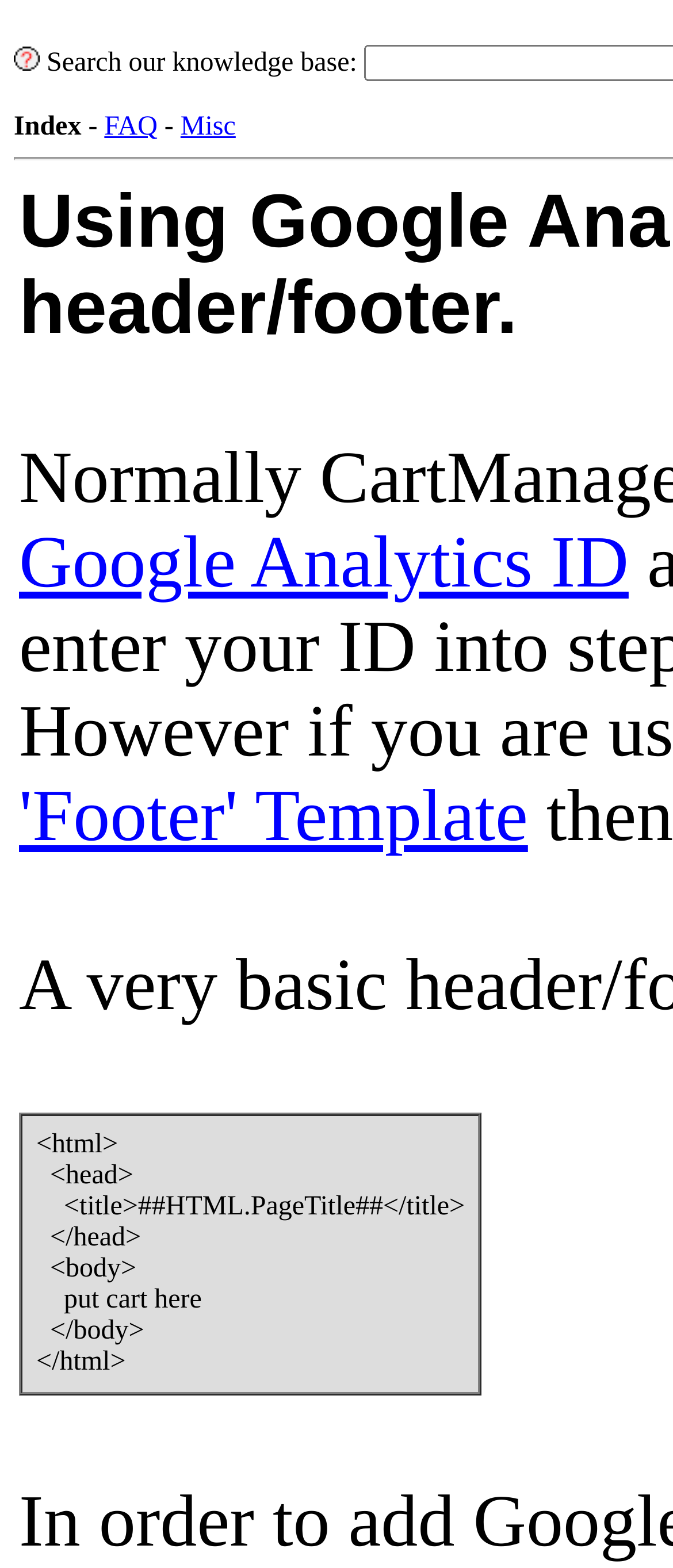Return the bounding box coordinates of the UI element that corresponds to this description: "FAQ". The coordinates must be given as four float numbers in the range of 0 and 1, [left, top, right, bottom].

[0.155, 0.072, 0.234, 0.09]